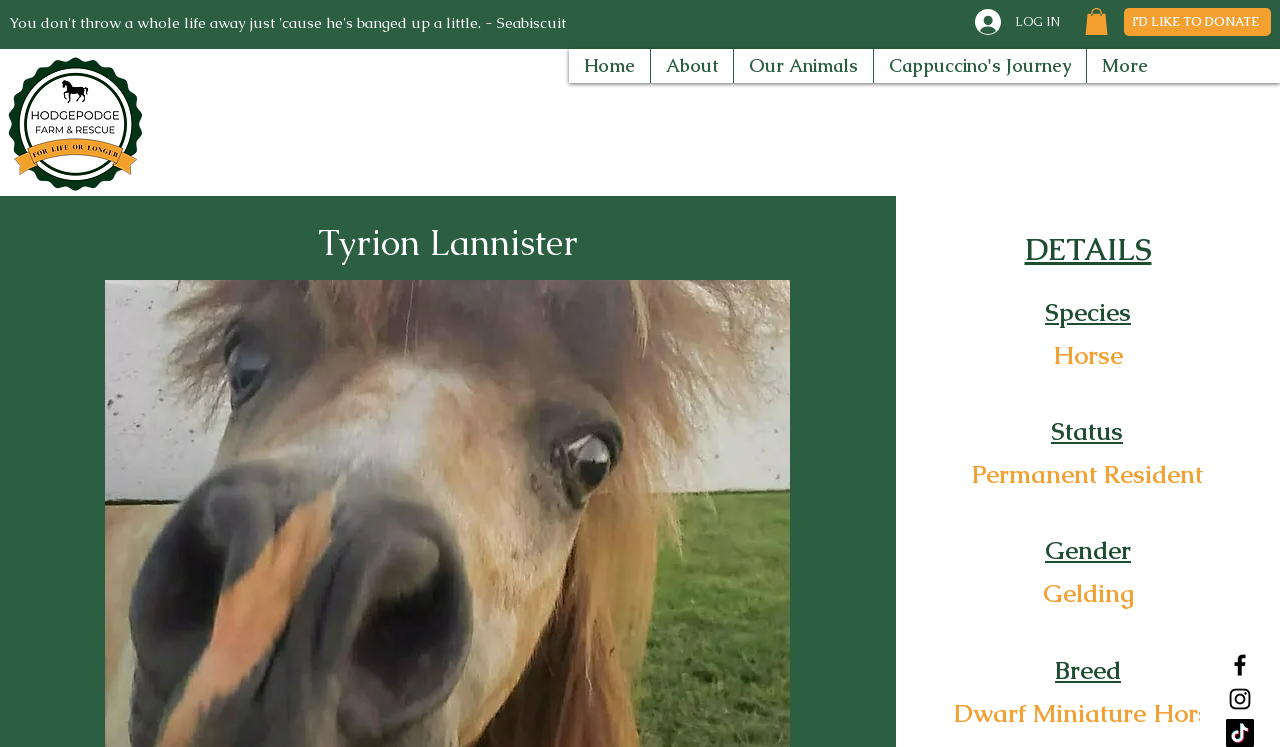Provide a thorough description of the webpage you see.

This webpage is about Tyrion Lannister, a dwarf miniature horse who was rescued from a 'rescue' and is now living at HodgePodge Farm & Rescue in Argyle, TX. 

At the top right corner, there are three buttons: "LOG IN", an empty button, and "I'd Like to Donate". The "I'd Like to Donate" button has a popup menu. 

To the left of these buttons, there is a logo image of HodgePodge Farm & Rescue. 

Below the logo, there is a navigation menu with links to "Home", "About", "Our Animals", "Cappuccino's Journey", and "More". 

The main content of the webpage is divided into two sections. On the left, there is a heading "Tyrion Lannister" followed by no text. On the right, there are several headings including "DETAILS", "Species", "Horse", "Status", "Permanent Resident", "Gender", "Gelding", "Breed", and "Dwarf Miniature Horse". 

At the bottom right corner, there are three social media links to Facebook, Instagram, and TikTok, each with its corresponding image.